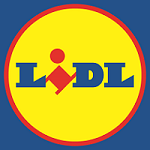With reference to the image, please provide a detailed answer to the following question: In which country did Lidl originate?

Lidl originated in Germany, as stated in the caption, which mentions that Lidl 'originated in Germany'.